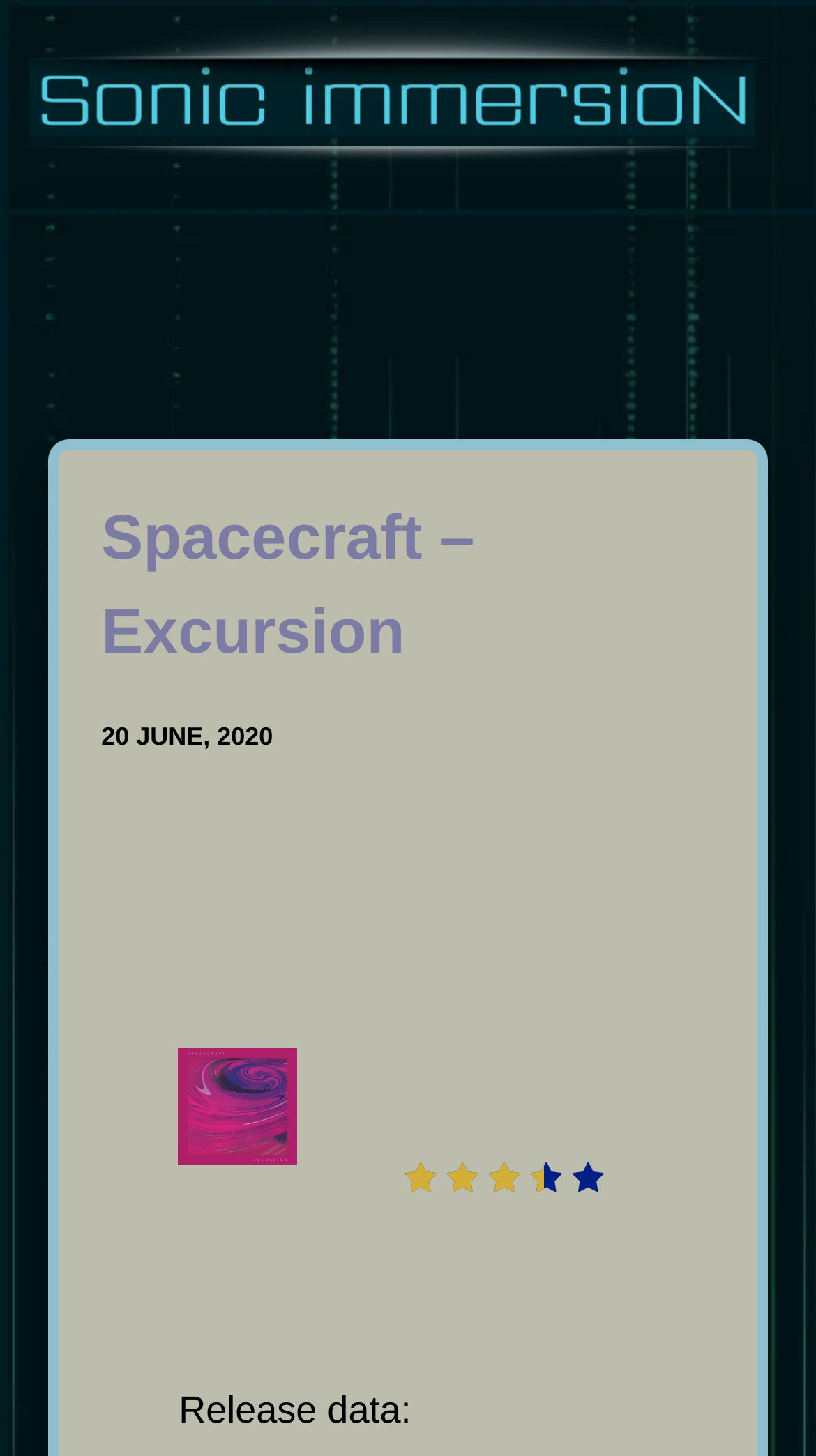Please extract the webpage's main title and generate its text content.

Spacecraft – Excursion